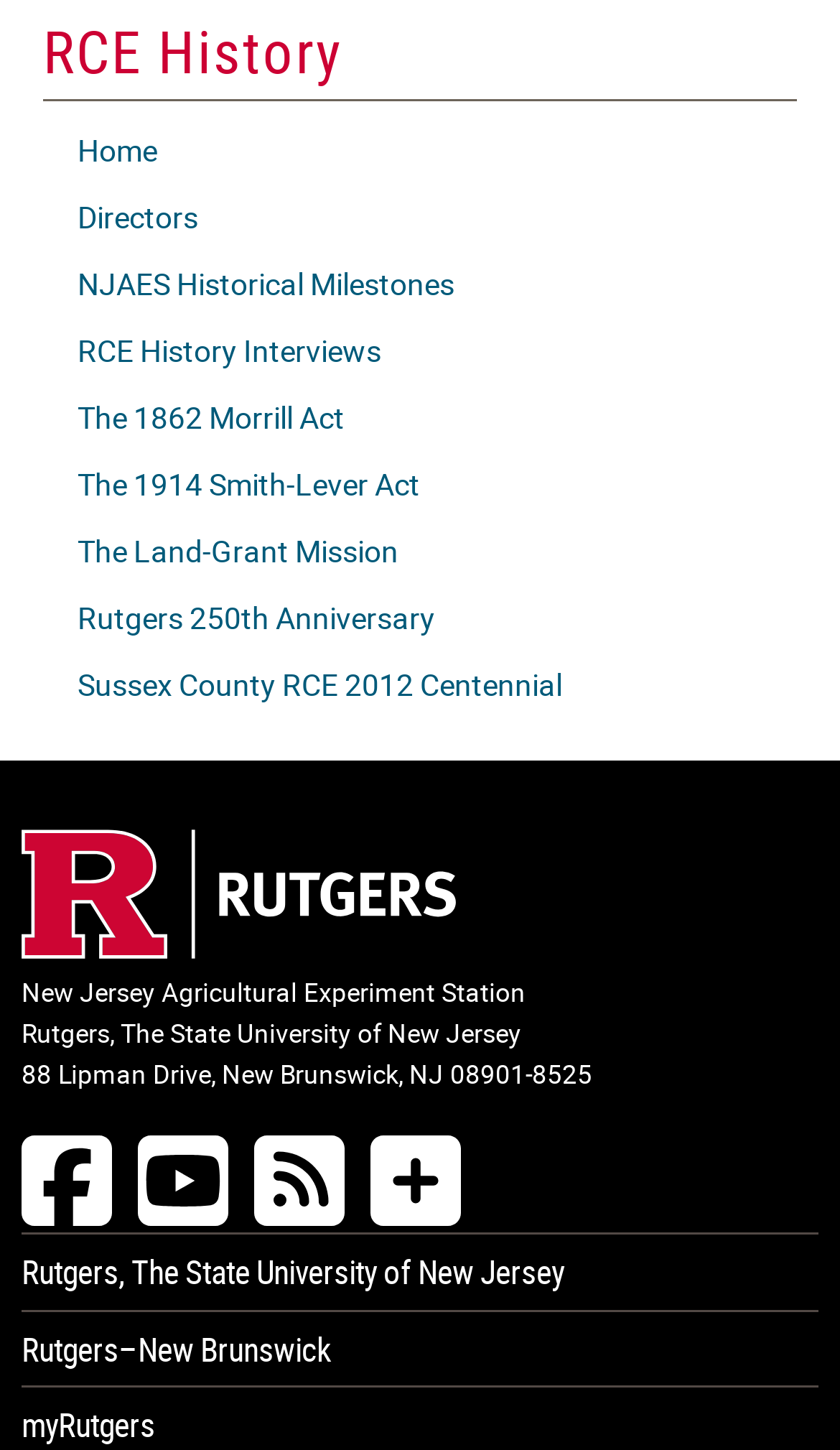What is the name of the university?
Look at the image and construct a detailed response to the question.

I found the answer by looking at the static text element with the bounding box coordinates [0.026, 0.7, 0.621, 0.723], which contains the name of the university.